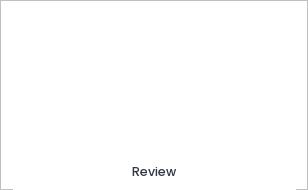What is the broader context of this content?
Please look at the screenshot and answer in one word or a short phrase.

Business information